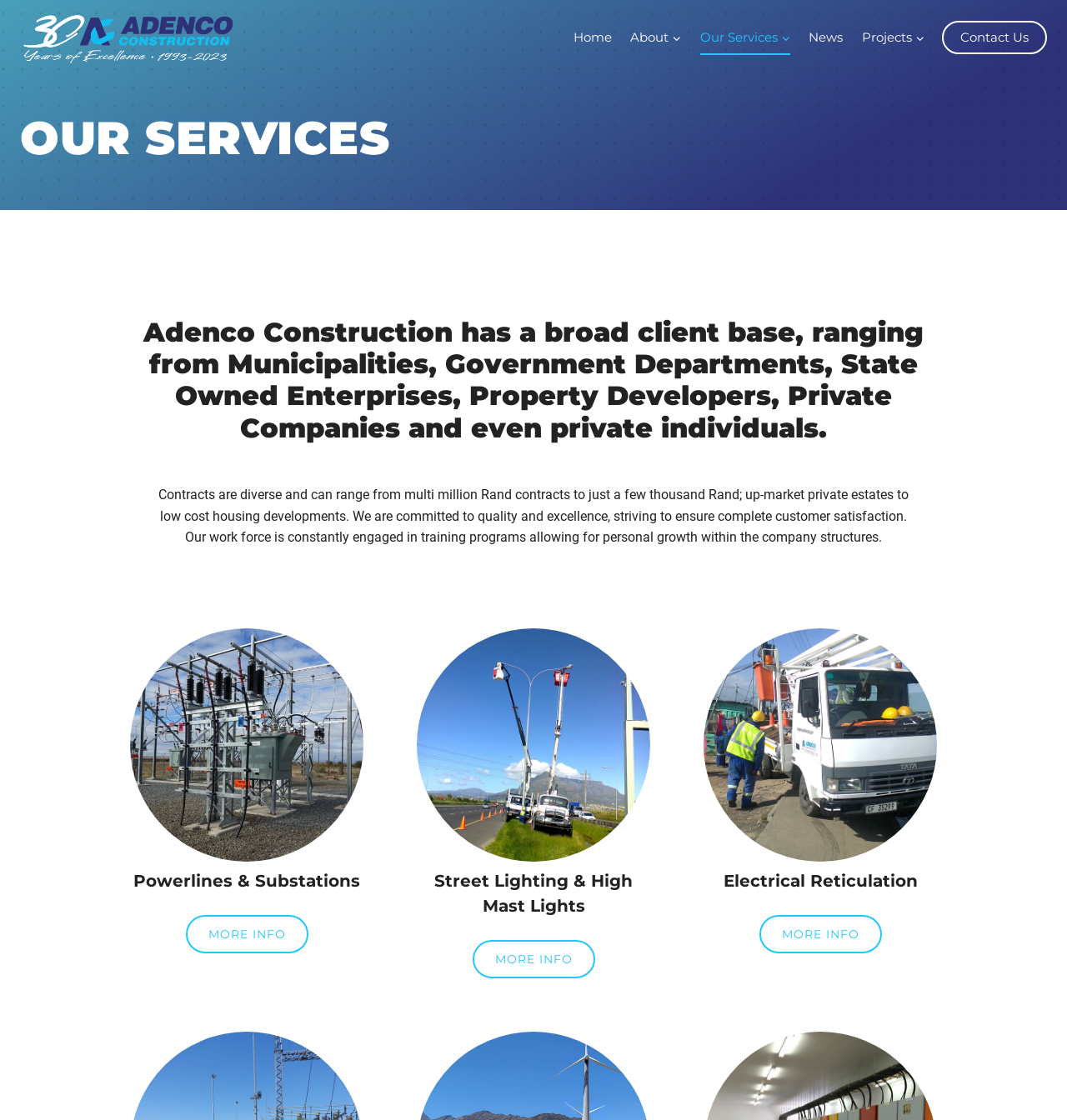Determine the bounding box coordinates of the clickable region to execute the instruction: "Click on MORE INFO for Powerlines & Substations". The coordinates should be four float numbers between 0 and 1, denoted as [left, top, right, bottom].

[0.174, 0.817, 0.289, 0.851]